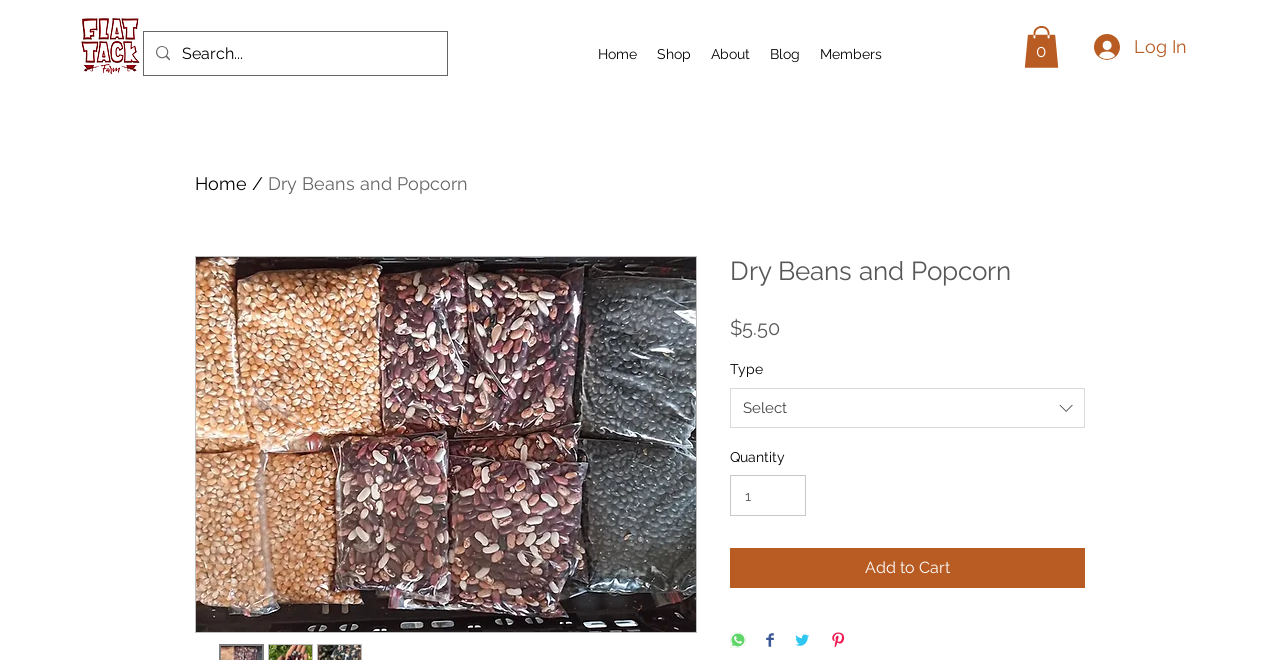Please identify the bounding box coordinates of the element I need to click to follow this instruction: "Log in to the account".

[0.844, 0.038, 0.938, 0.104]